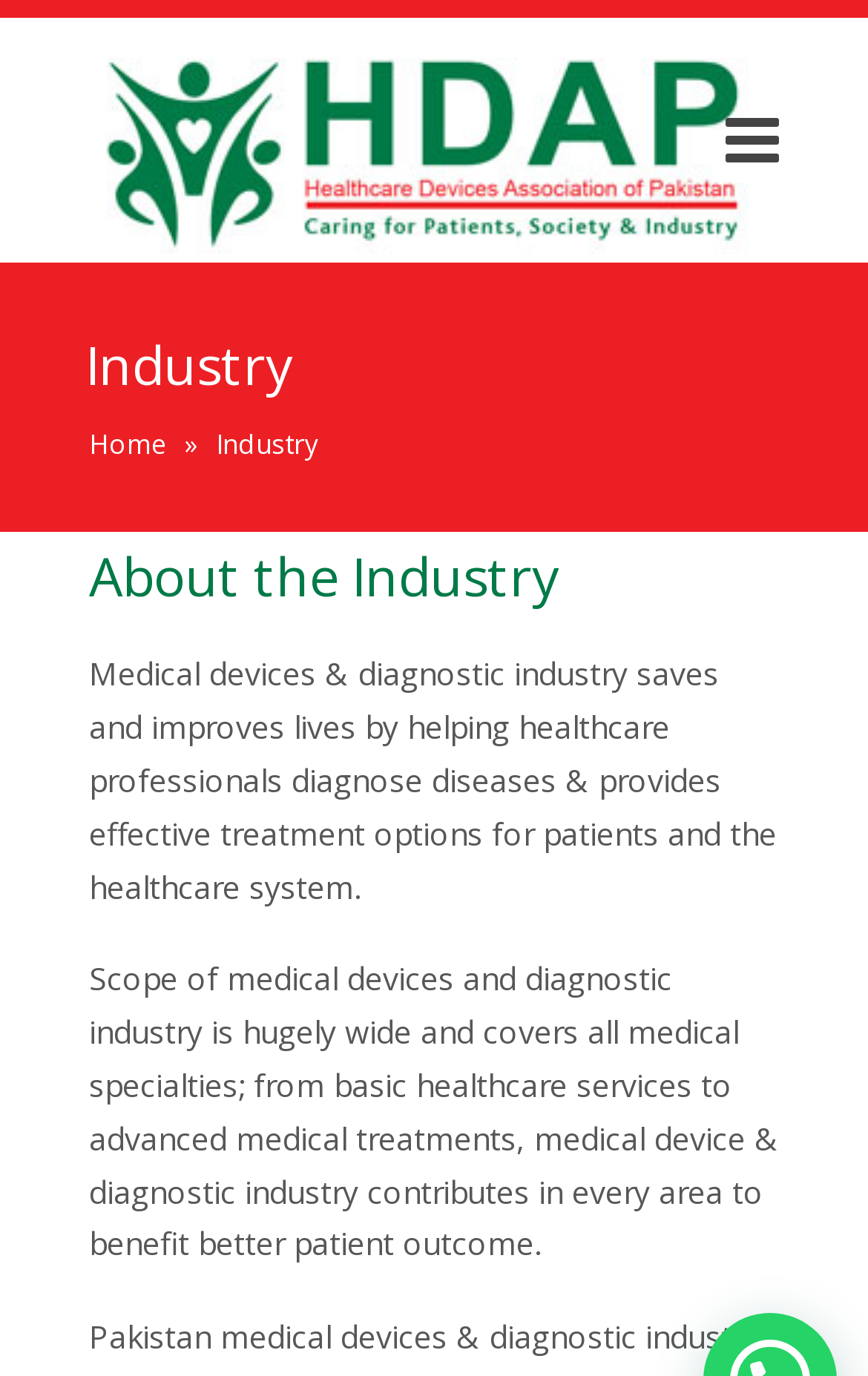What is the purpose of the medical device and diagnostic industry?
Answer the question in a detailed and comprehensive manner.

According to the webpage, the scope of the medical device and diagnostic industry is hugely wide and covers all medical specialties, and it contributes in every area to benefit better patient outcome.